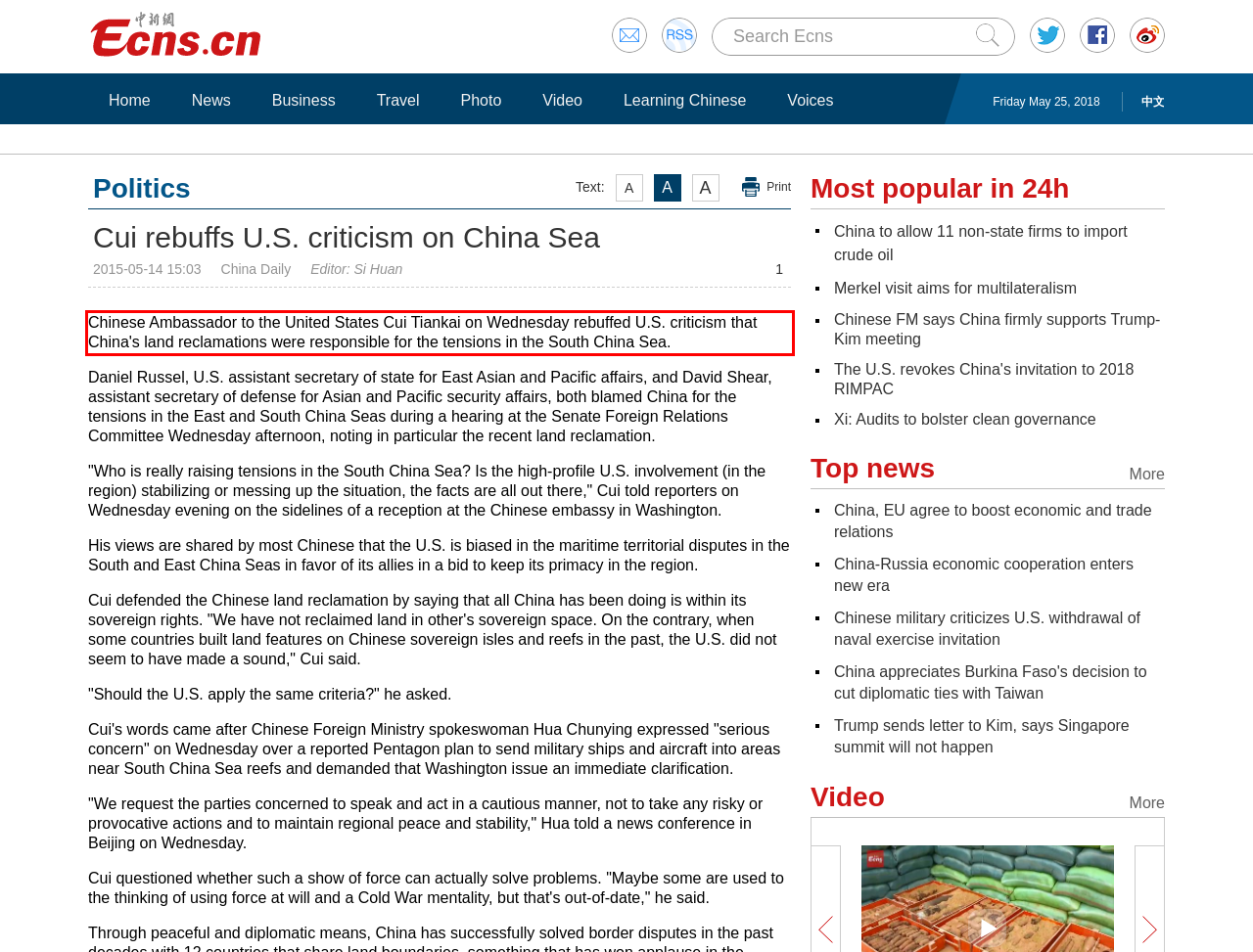You are provided with a webpage screenshot that includes a red rectangle bounding box. Extract the text content from within the bounding box using OCR.

Chinese Ambassador to the United States Cui Tiankai on Wednesday rebuffed U.S. criticism that China's land reclamations were responsible for the tensions in the South China Sea.